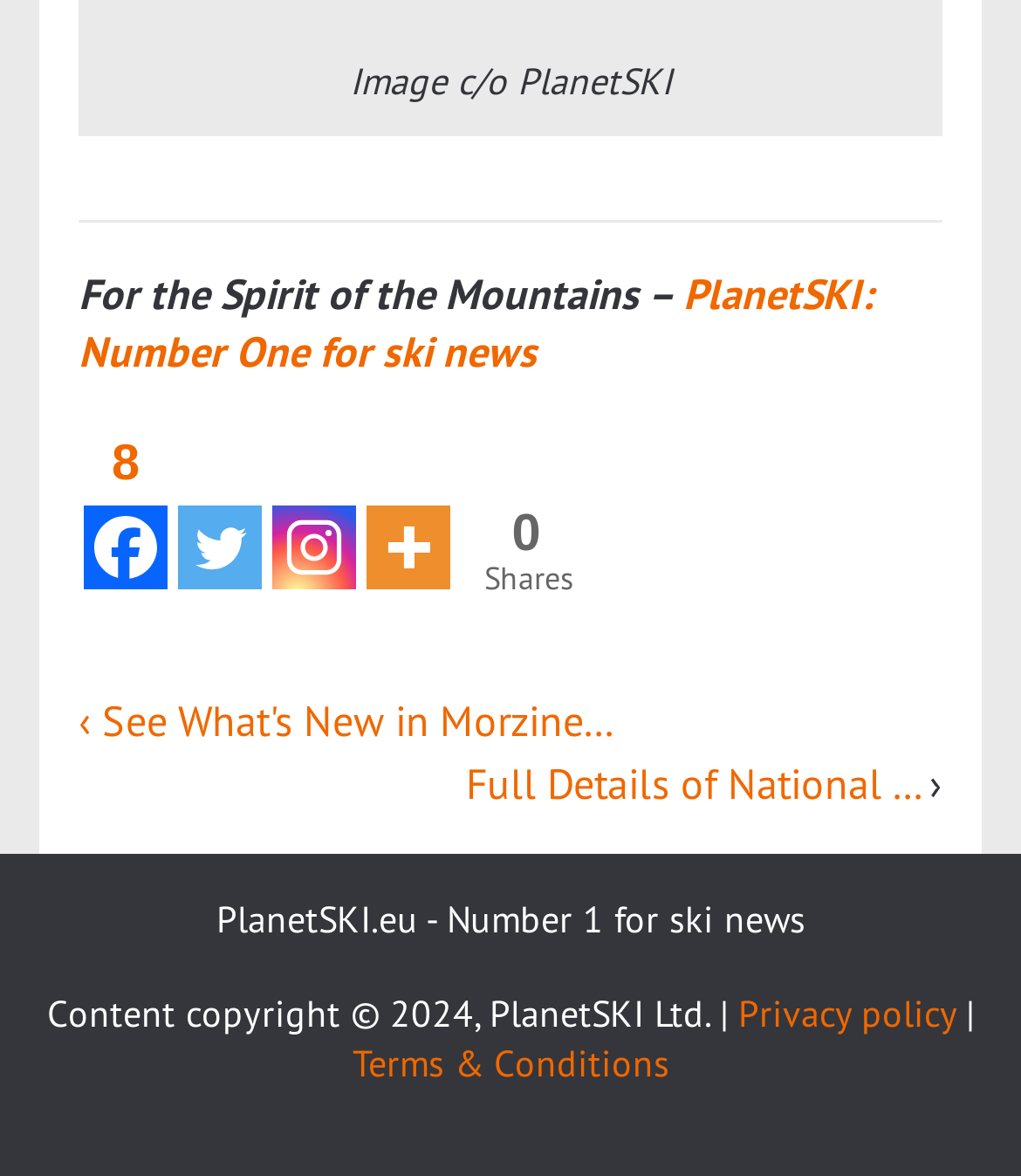Could you determine the bounding box coordinates of the clickable element to complete the instruction: "View latest news in Morzine"? Provide the coordinates as four float numbers between 0 and 1, i.e., [left, top, right, bottom].

[0.077, 0.698, 0.597, 0.743]